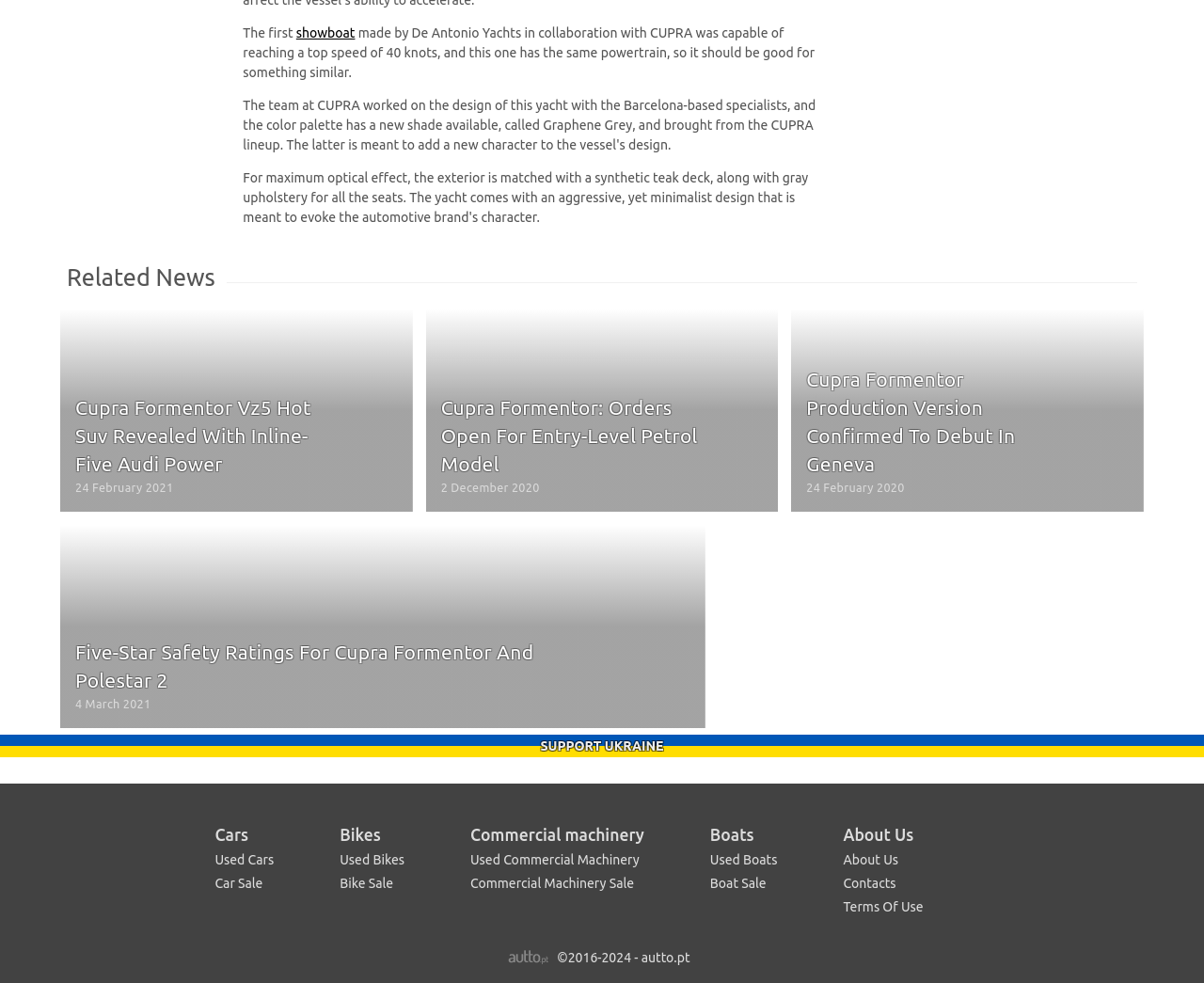Determine the bounding box coordinates for the area you should click to complete the following instruction: "read 'Related News'".

[0.055, 0.269, 0.179, 0.296]